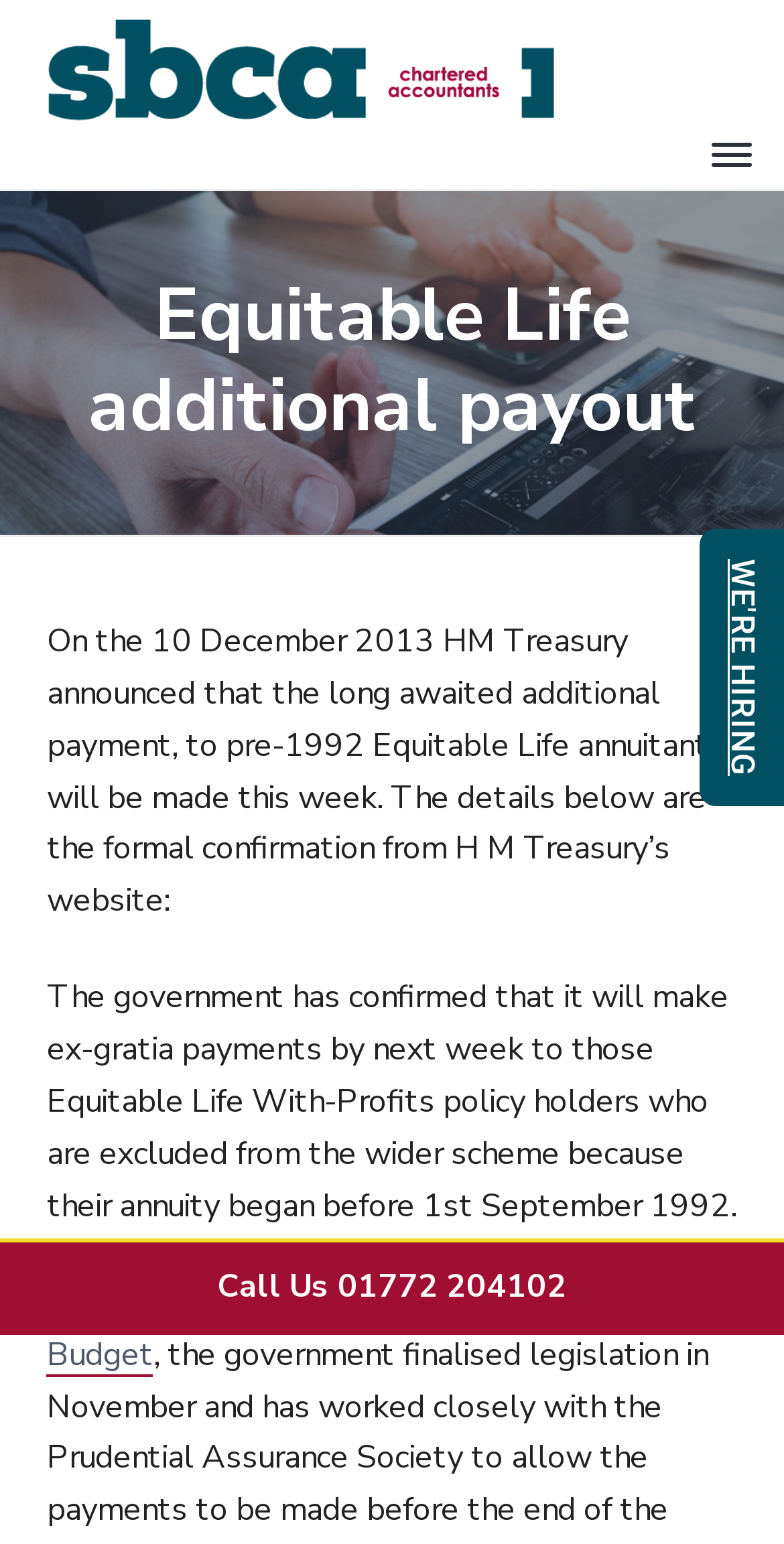What is the phone number to call?
Using the details from the image, give an elaborate explanation to answer the question.

I found the phone number by looking at the StaticText element with the text 'Call Us 01772 204102' located at the top of the webpage.